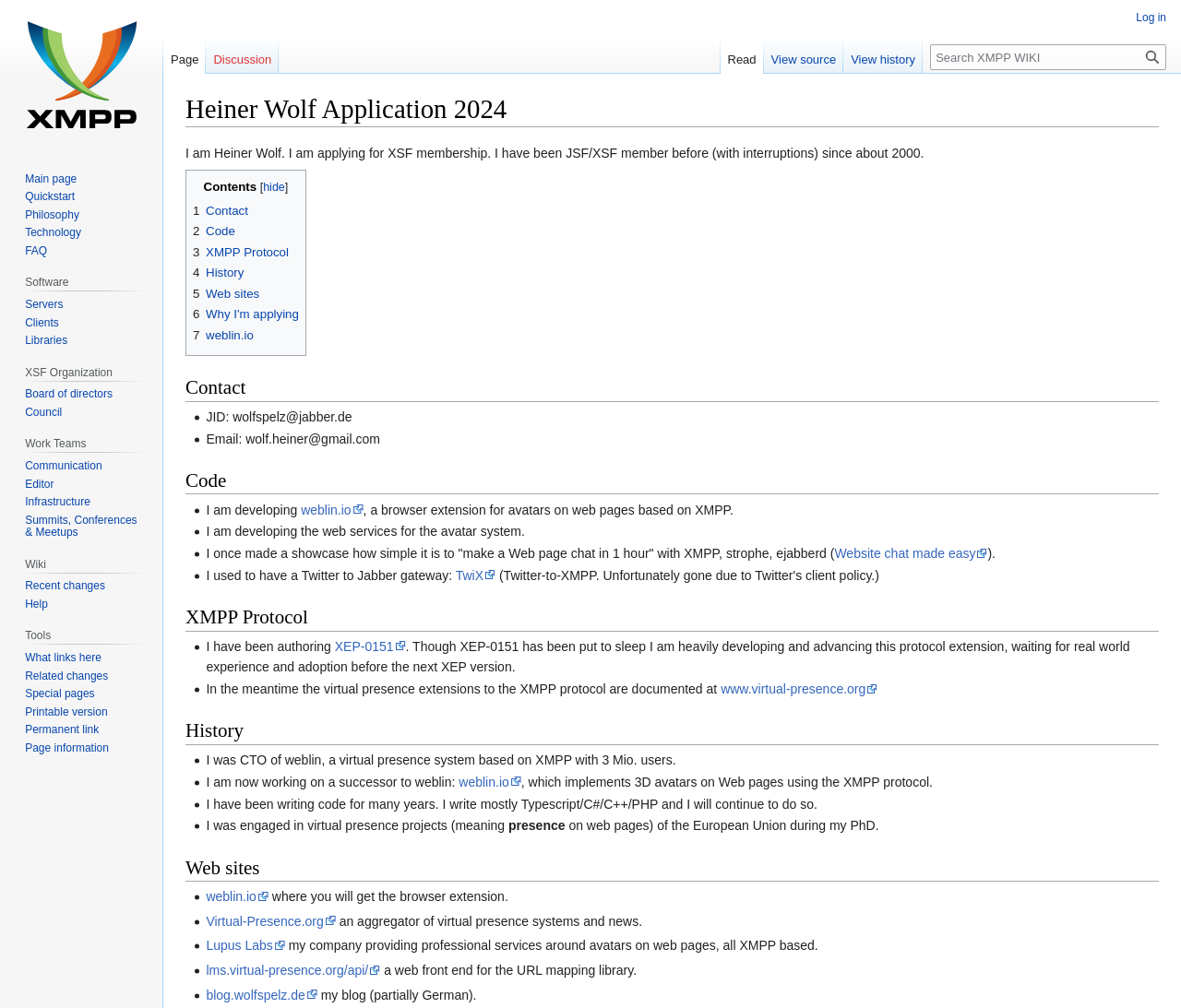Show the bounding box coordinates of the element that should be clicked to complete the task: "Log in".

[0.962, 0.011, 0.988, 0.024]